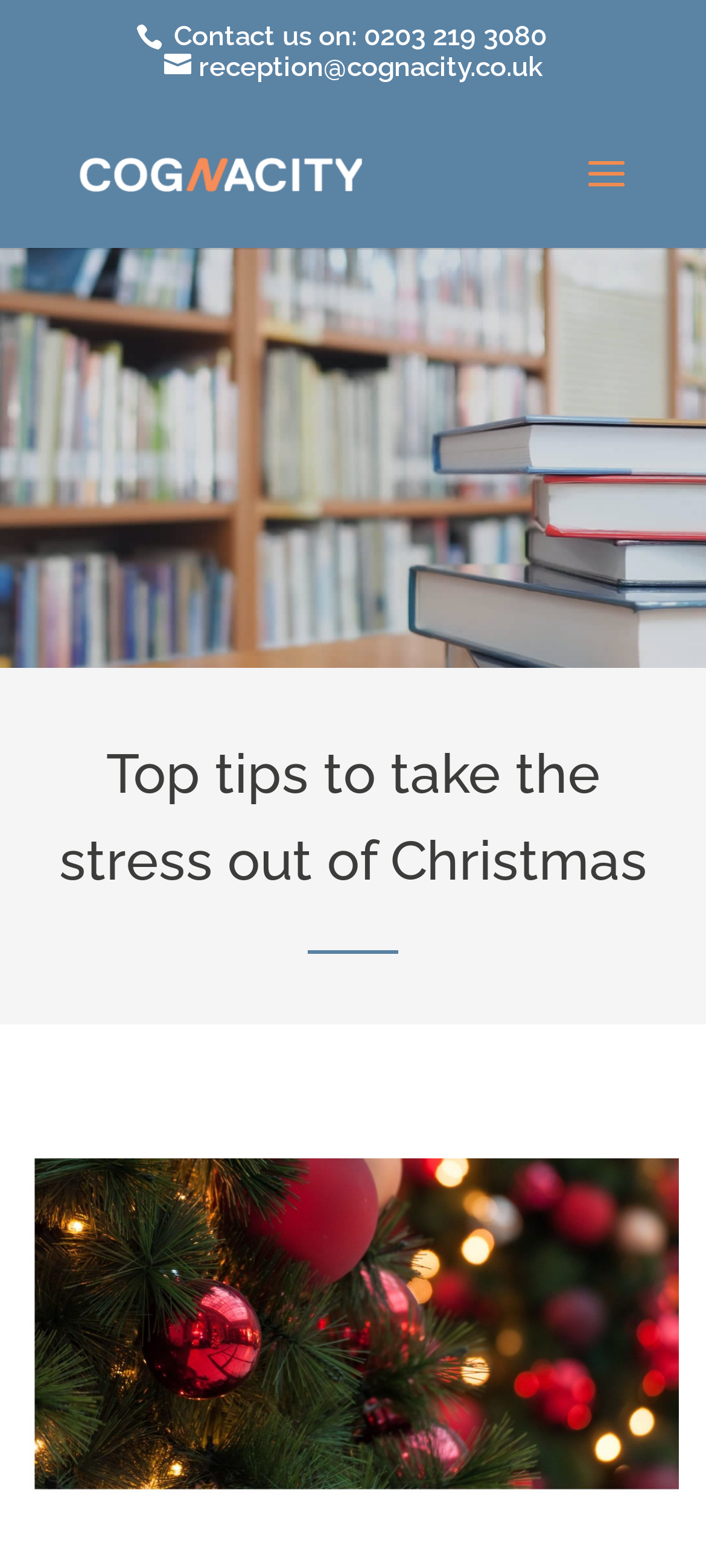Based on the image, provide a detailed and complete answer to the question: 
What is the topic of the webpage?

I inferred the topic of the webpage by looking at the static text element that says 'Top tips to take the stress out of Christmas' located near the top of the webpage.